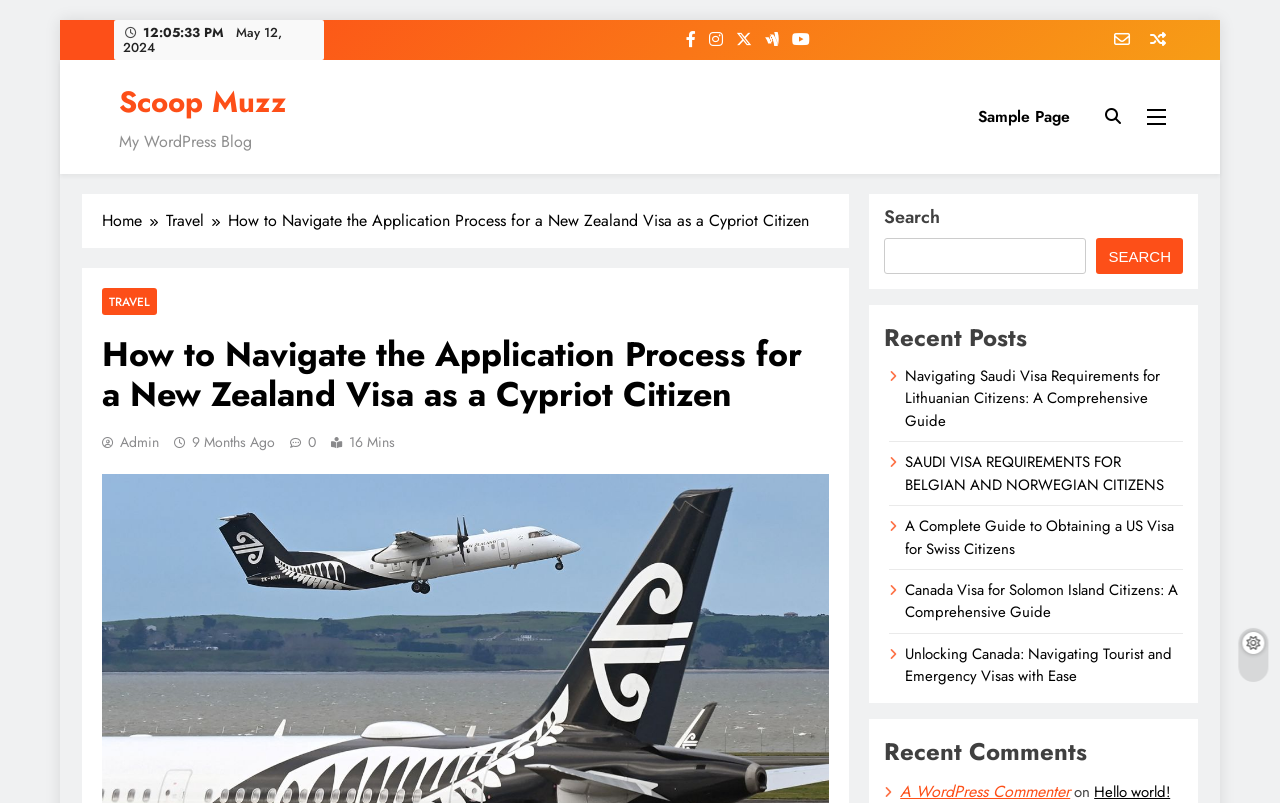Determine the bounding box coordinates for the element that should be clicked to follow this instruction: "View Scoop Muzz". The coordinates should be given as four float numbers between 0 and 1, in the format [left, top, right, bottom].

[0.093, 0.101, 0.223, 0.153]